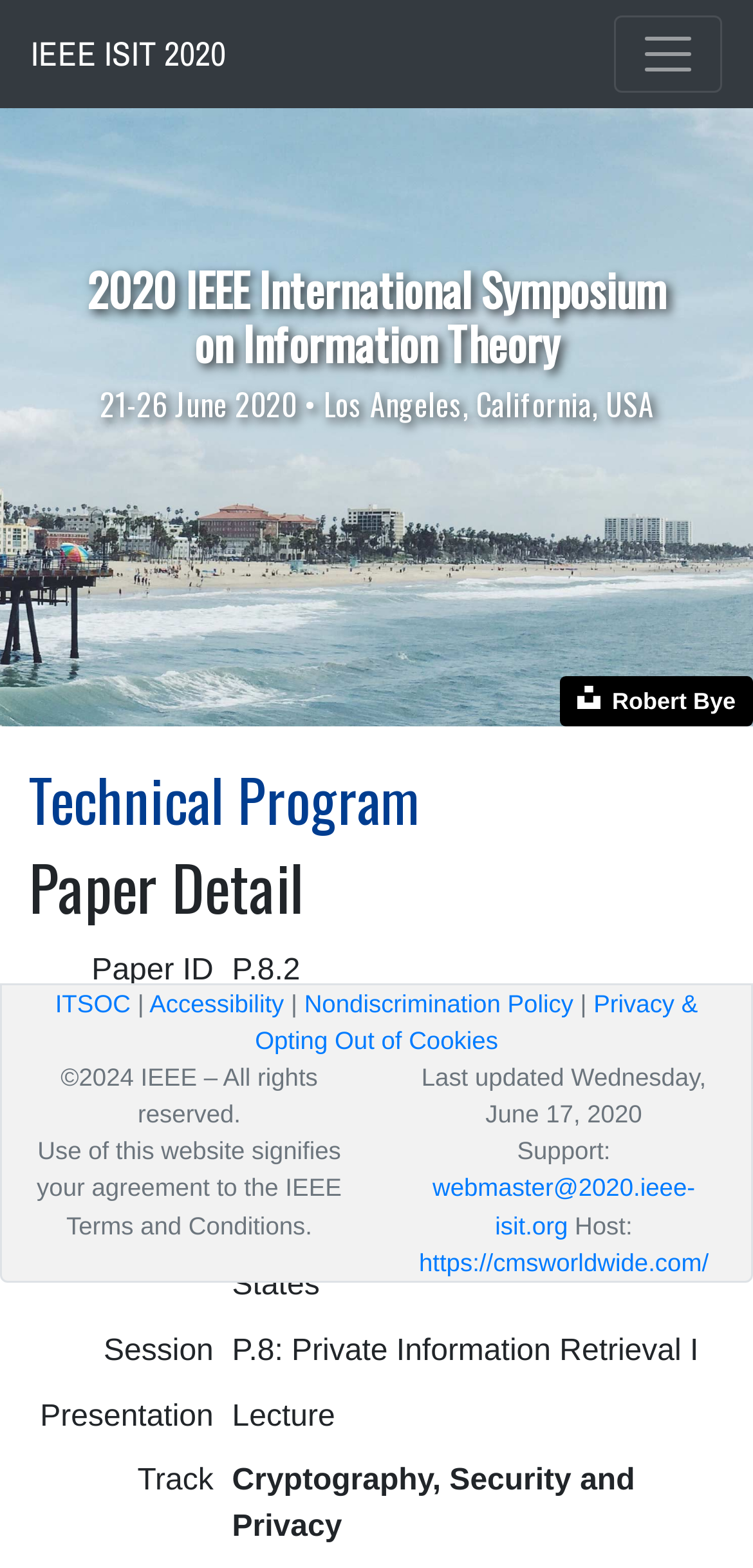Please indicate the bounding box coordinates for the clickable area to complete the following task: "Toggle the navigation button". The coordinates should be specified as four float numbers between 0 and 1, i.e., [left, top, right, bottom].

[0.815, 0.01, 0.959, 0.059]